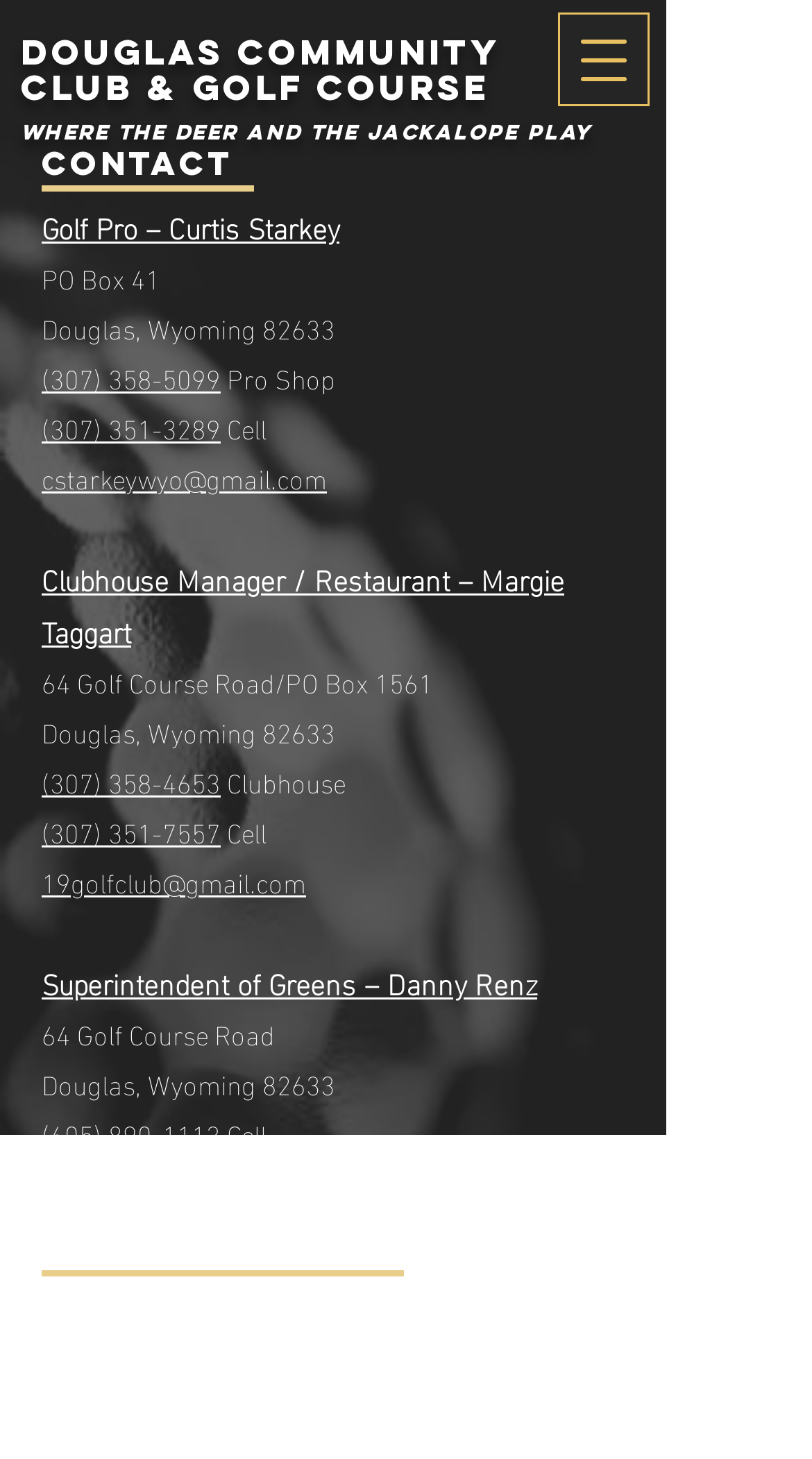Please determine the bounding box coordinates of the clickable area required to carry out the following instruction: "Click the link to Douglas community club & Golf course". The coordinates must be four float numbers between 0 and 1, represented as [left, top, right, bottom].

[0.026, 0.02, 0.617, 0.075]